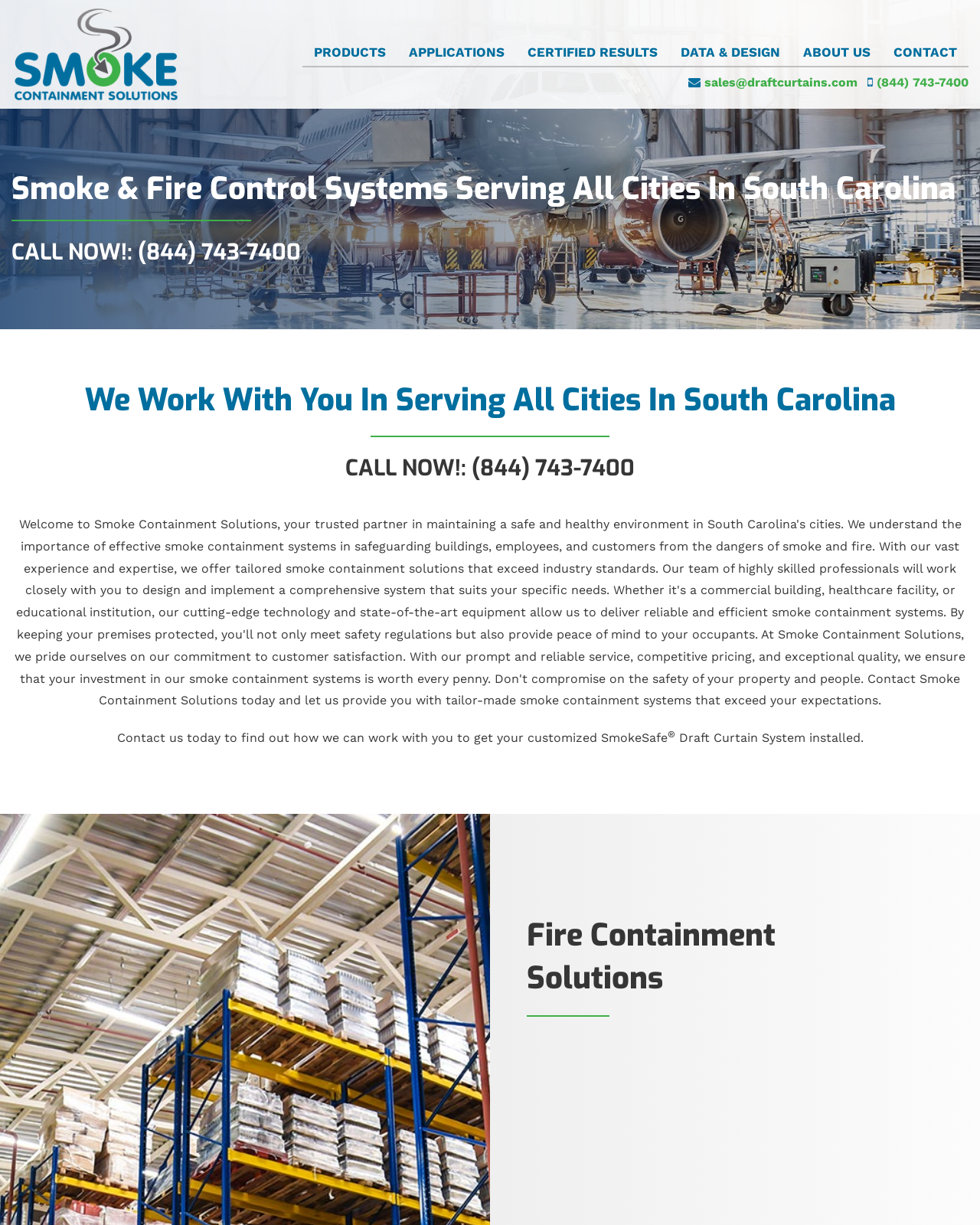What type of system is mentioned in the page?
Give a one-word or short phrase answer based on the image.

Draft Curtain System